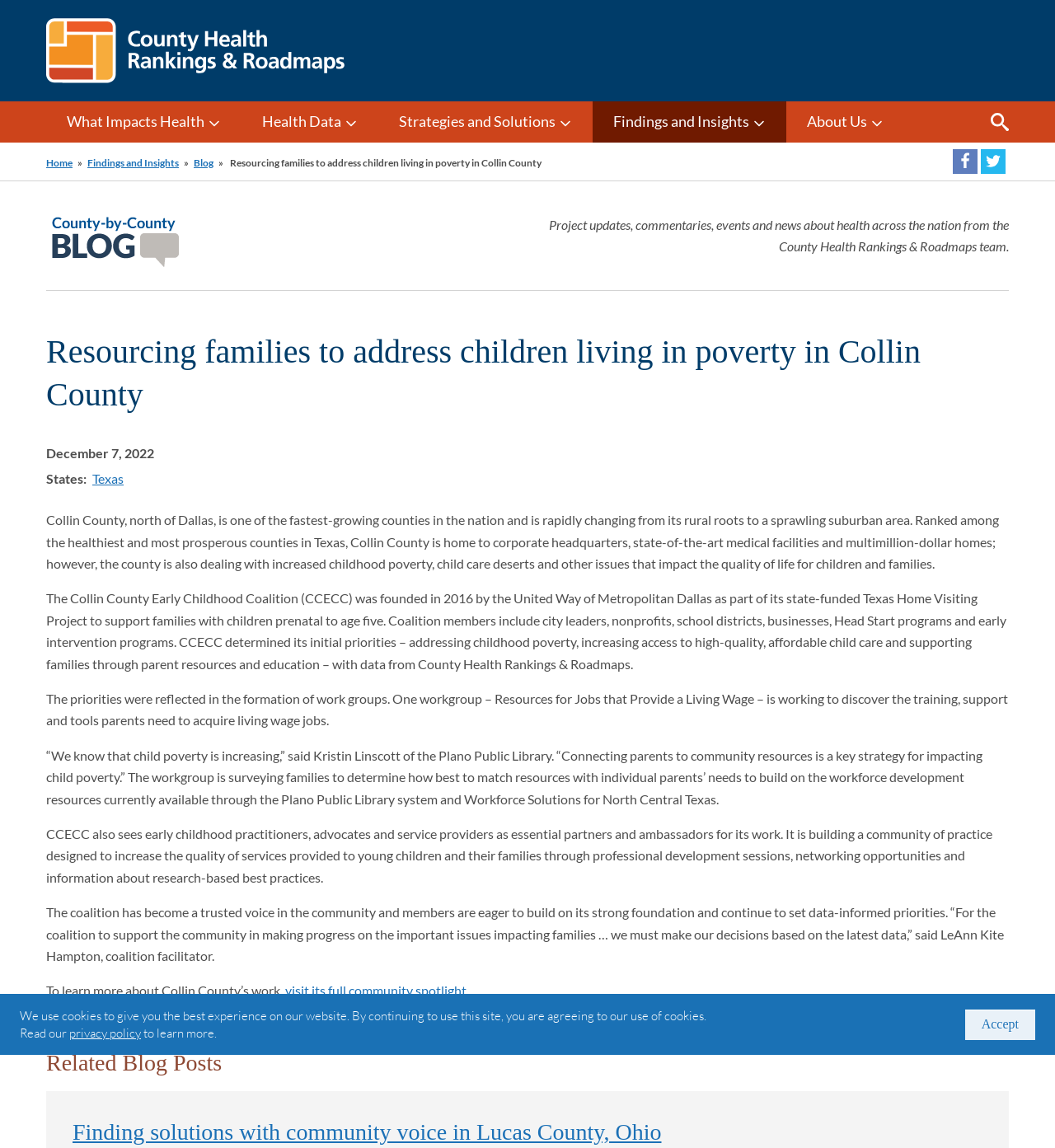Given the description "Search", determine the bounding box of the corresponding UI element.

[0.939, 0.098, 0.956, 0.114]